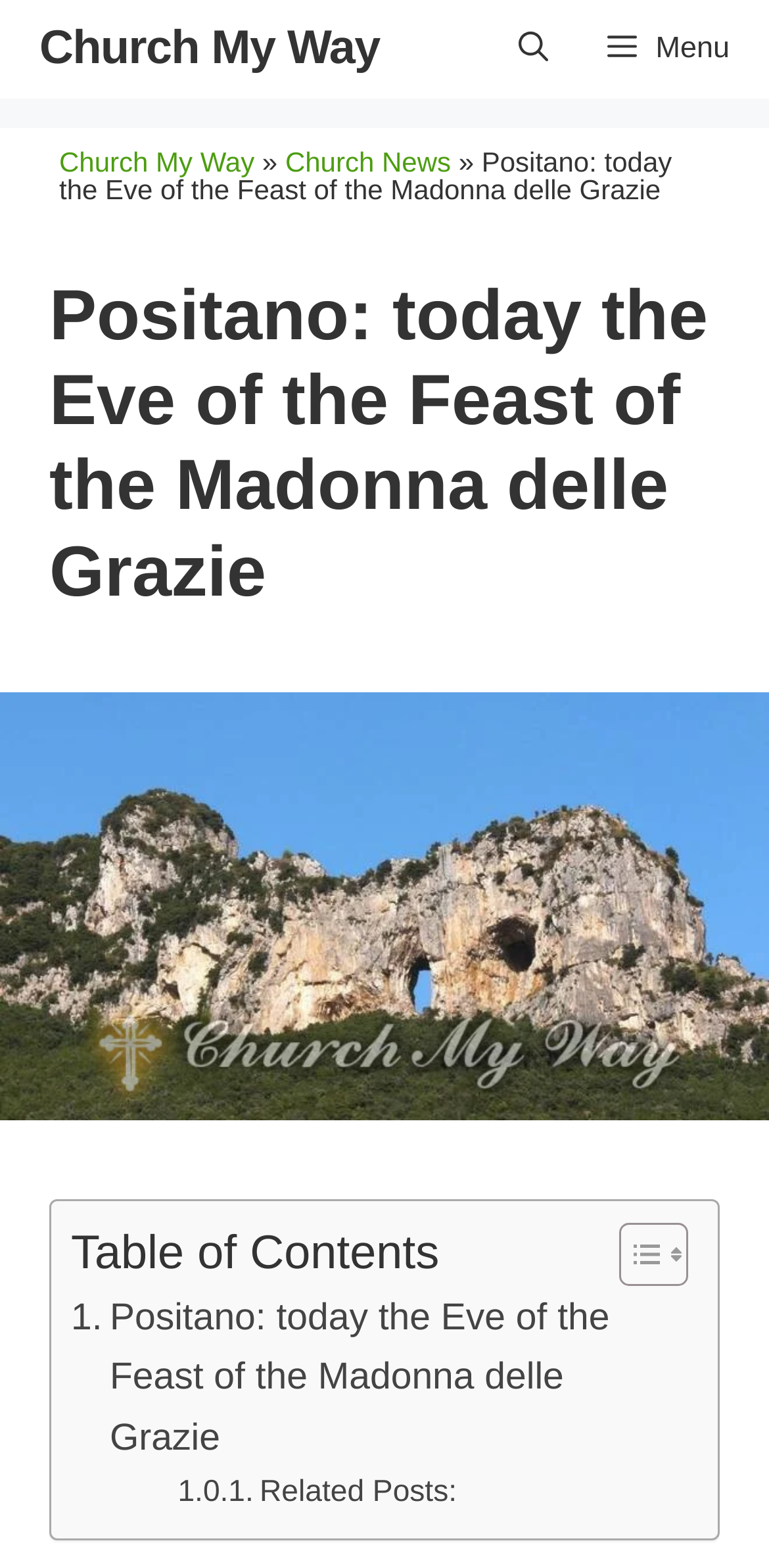Elaborate on the information and visuals displayed on the webpage.

The webpage appears to be an article or blog post about the Feast of the Madonna delle Grazie in Positano. At the top of the page, there is a header section with a link to "Church My Way" on the left and a button labeled "Menu" on the right. Next to the "Menu" button, there is a link to "Open Search Bar". 

Below the header section, there is a title that reads "Positano: today the Eve of the Feast of the Madonna delle Grazie". To the left of the title, there are two links: "Church My Way" and "Church News". 

The main content of the page is divided into two sections. On the left, there is a large image that takes up most of the width of the page. On the right, there is a table of contents with a heading and several links. The table of contents is preceded by a toggle button with two icons. 

At the bottom of the page, there are two links: one that appears to be a repeat of the title, and another labeled "Related Posts:". There are a total of 7 links and 2 buttons on the page, as well as 3 images.